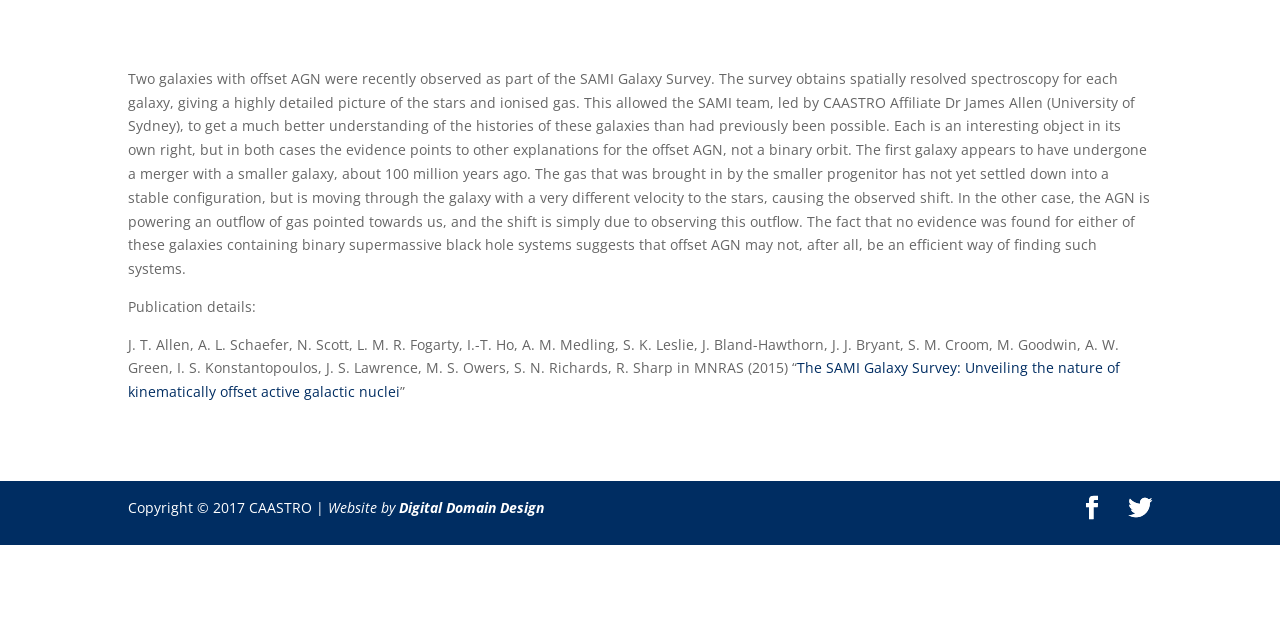Extract the bounding box coordinates of the UI element described by: "Digital Domain Design". The coordinates should include four float numbers ranging from 0 to 1, e.g., [left, top, right, bottom].

[0.312, 0.778, 0.425, 0.808]